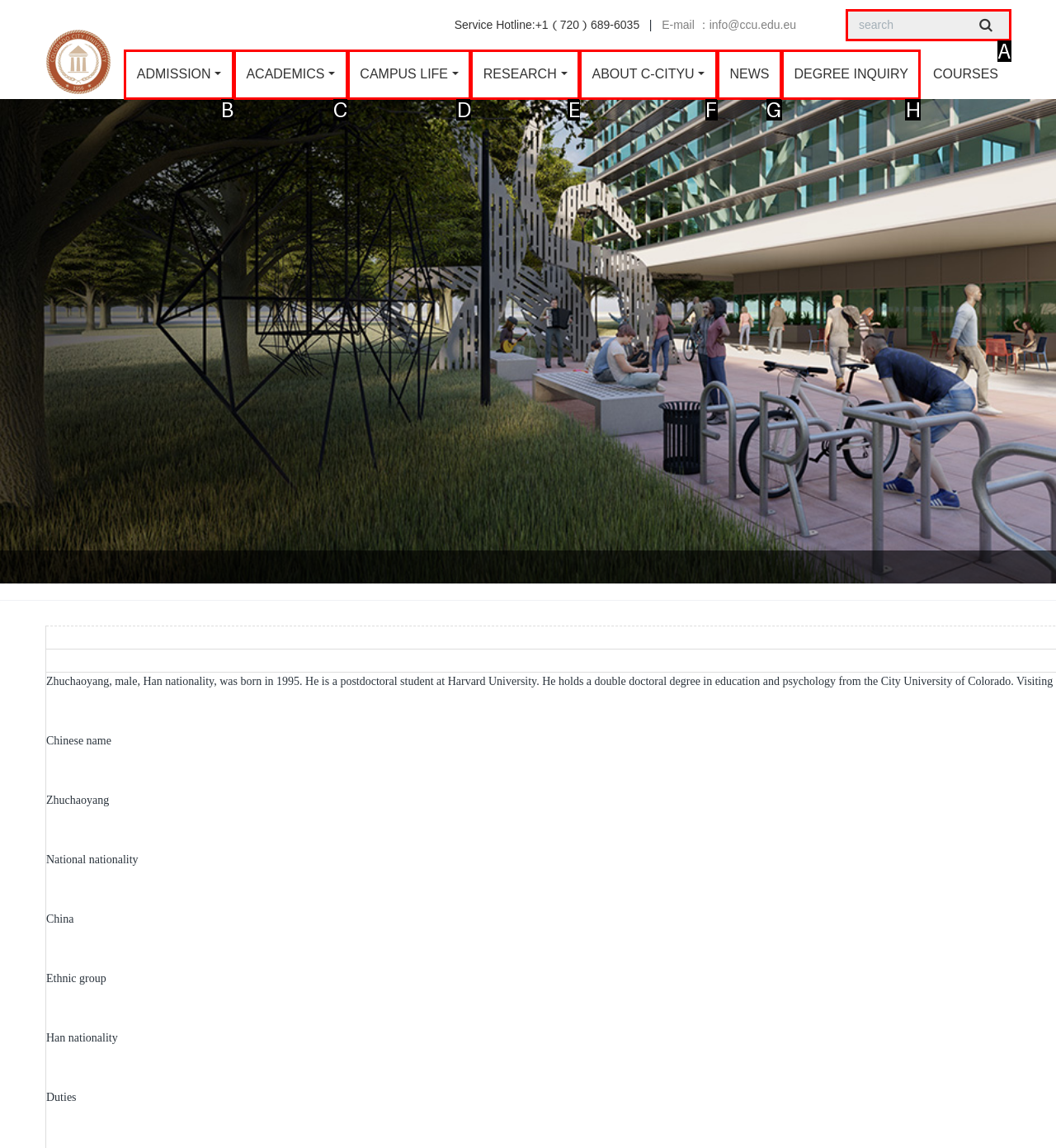Please select the letter of the HTML element that fits the description: name="searchword" placeholder="search". Answer with the option's letter directly.

A